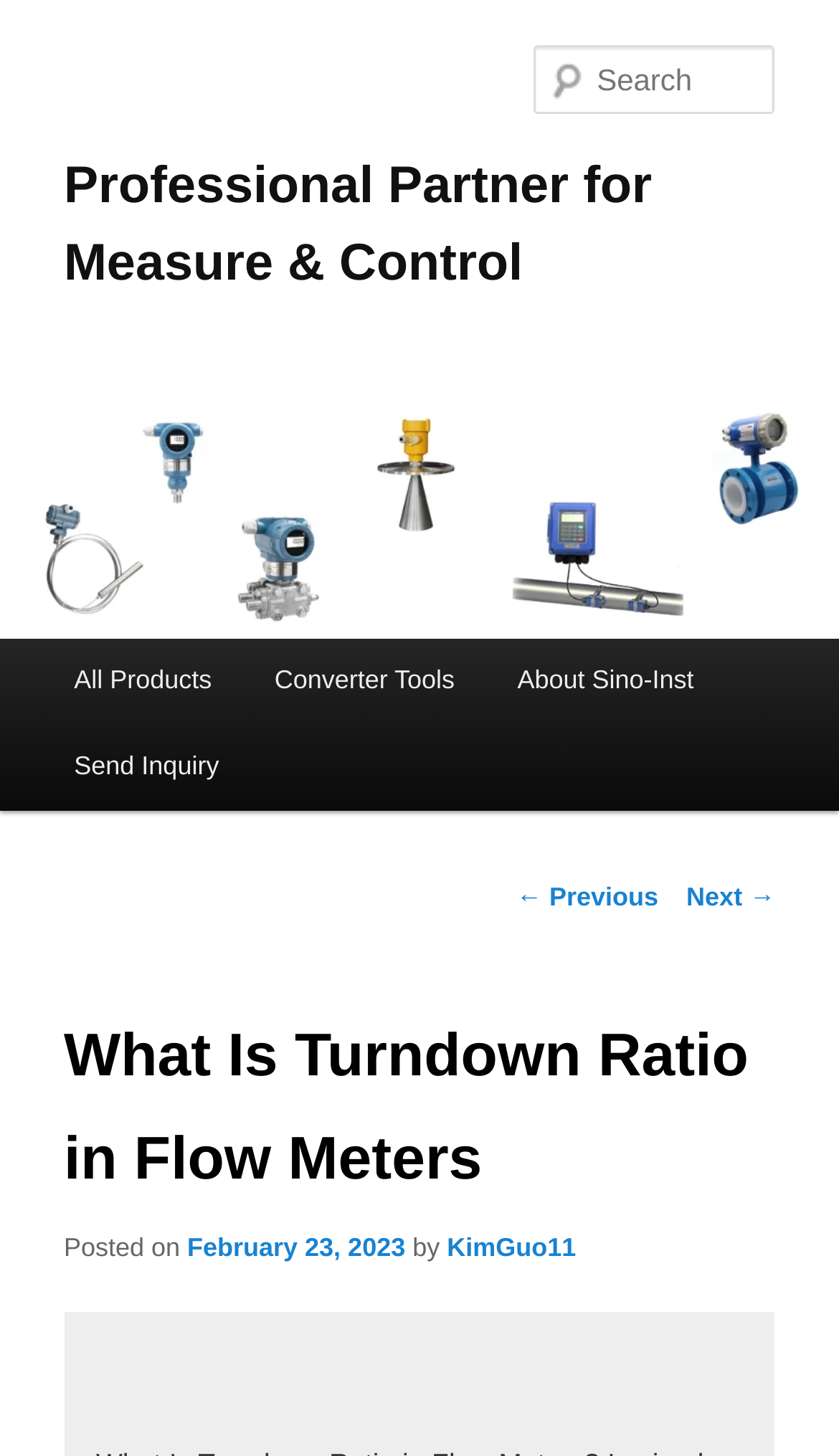Please provide a comprehensive response to the question based on the details in the image: What is the topic of the current article?

The topic of the current article can be found in the heading 'What Is Turndown Ratio in Flow Meters' which is a subheading of the main content. This heading is likely to indicate the topic of the current article.